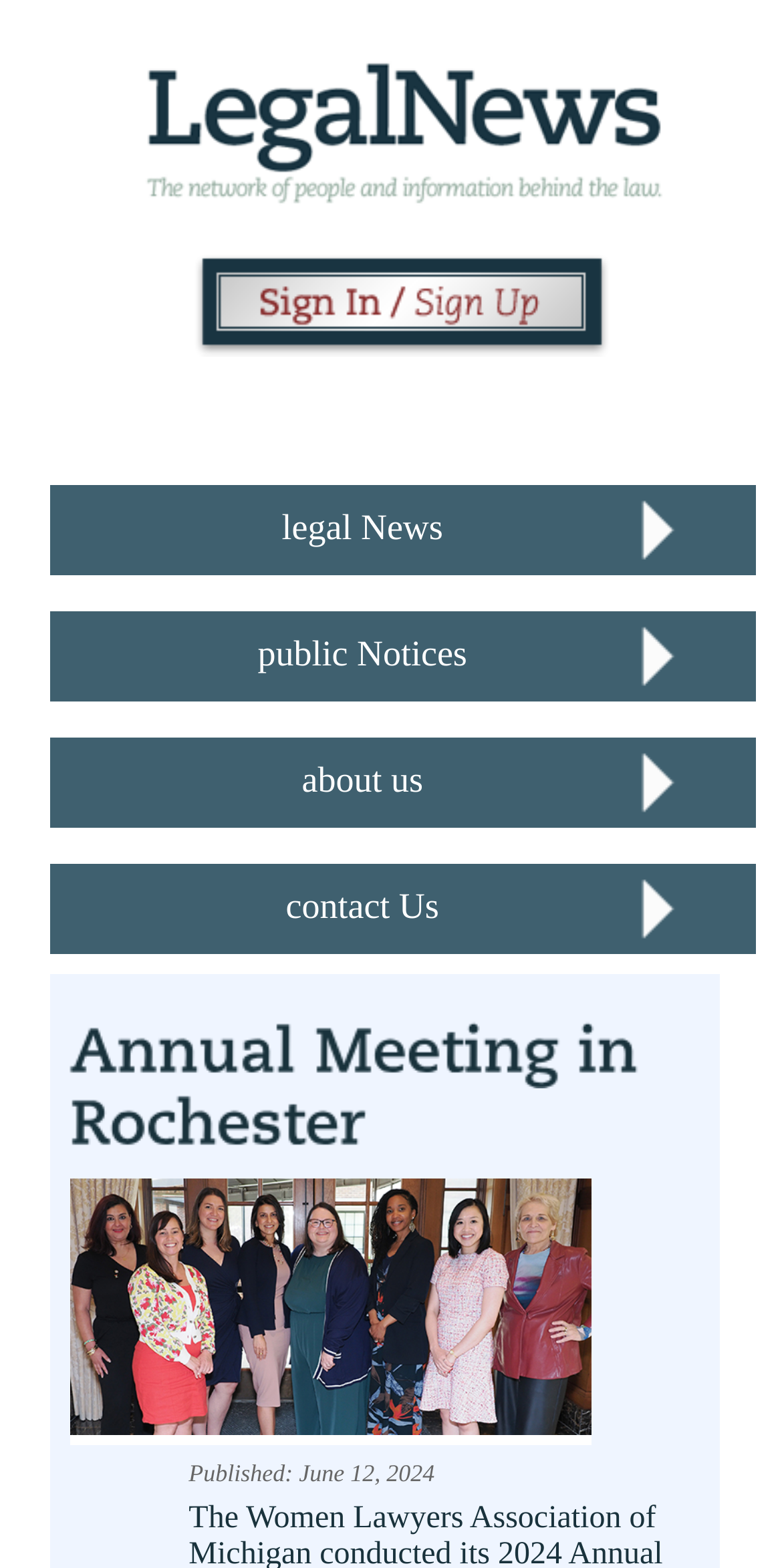What are the main sections of this webpage?
Look at the image and answer the question with a single word or phrase.

Legal News, Public Notices, About Us, Contact Us